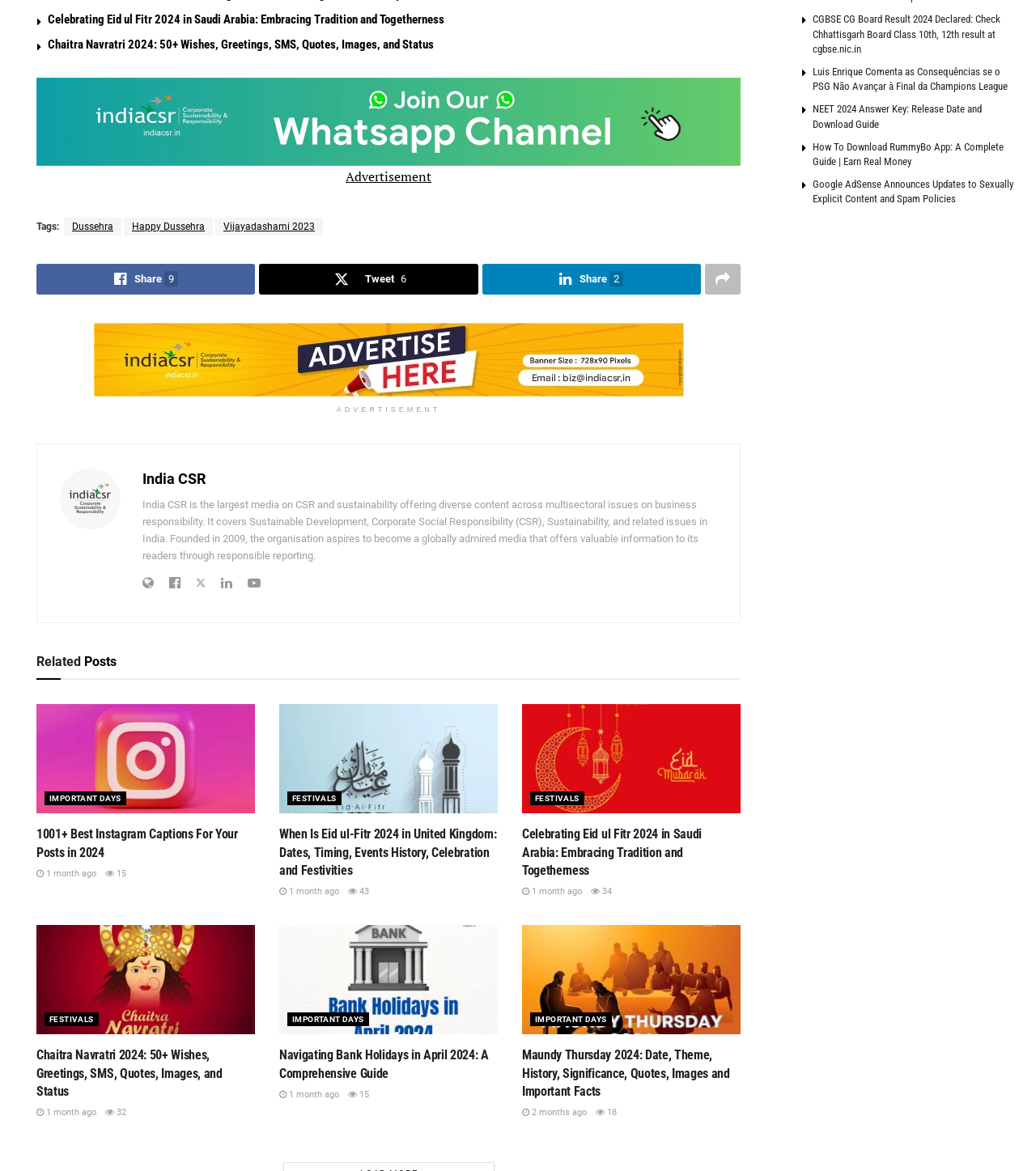Please respond to the question with a concise word or phrase:
How many social media sharing links are available for the 'India CSR' article?

4